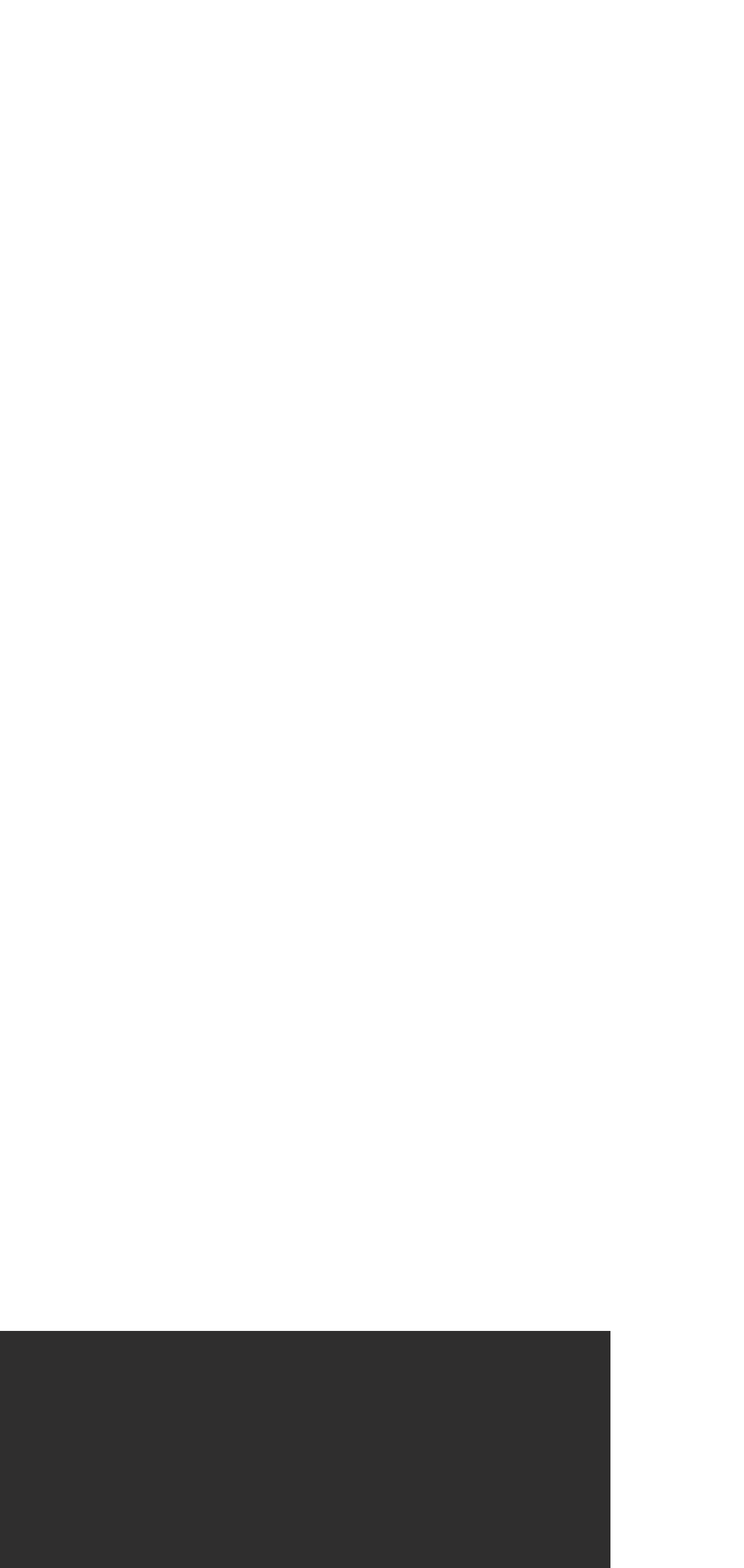What is the telephone number to contact the company?
Please give a detailed and elaborate answer to the question based on the image.

The telephone number can be found in the contact information section of the webpage. The text 'Telephone:' is followed by a link element with the telephone number '02920854860', which has a bounding box coordinate of [0.241, 0.769, 0.467, 0.792].